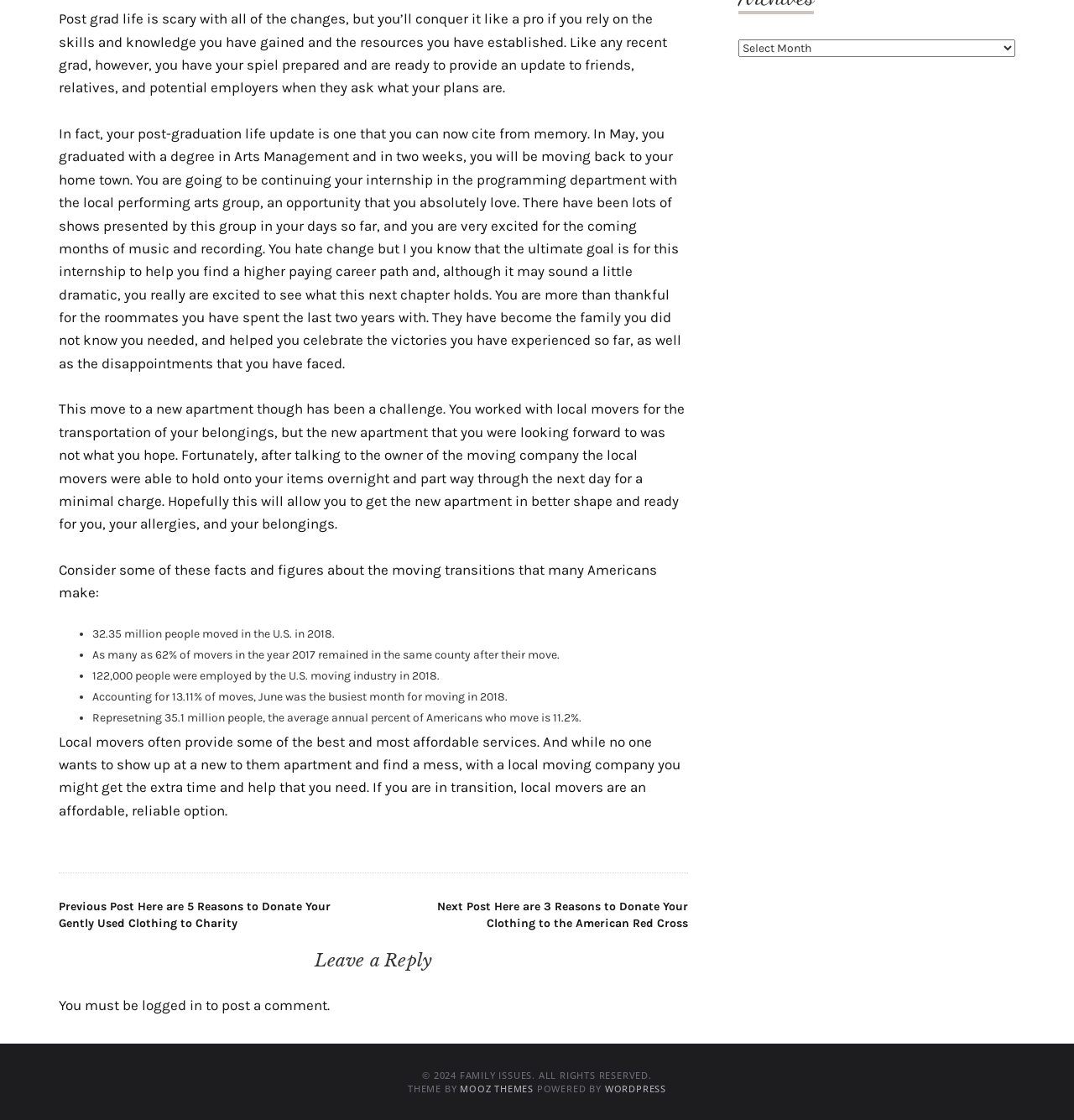Using the details from the image, please elaborate on the following question: What is the degree of the author?

The author's degree is mentioned in the first paragraph as 'a degree in Arts Management'. This information is obtained by reading the StaticText element with ID 329.